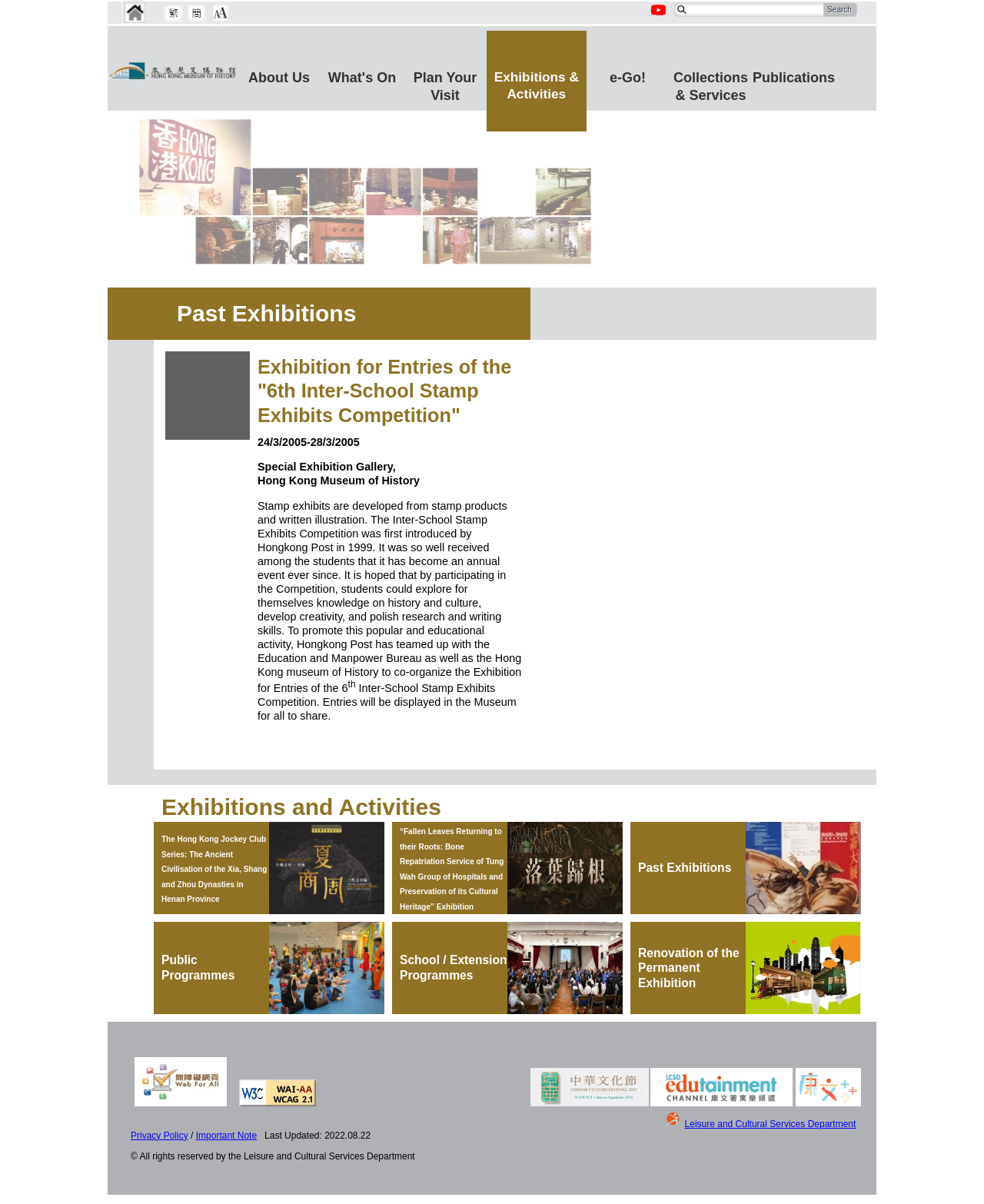Look at the image and give a detailed response to the following question: What is the theme of the exhibition?

I found the answer by reading the text description of the exhibition, which mentions the 'Exhibition for Entries of the 6th Inter-School Stamp Exhibits Competition'.